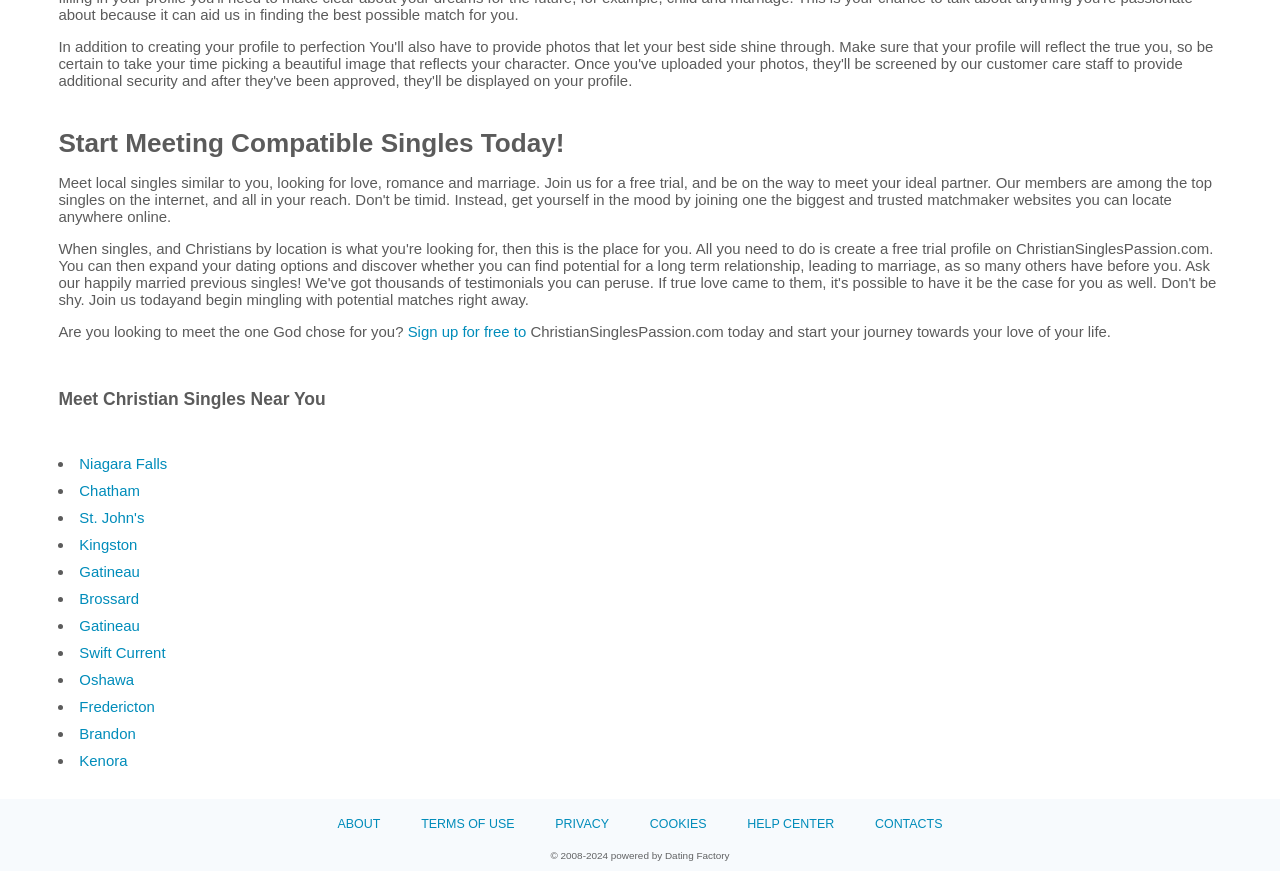Please provide a comprehensive answer to the question based on the screenshot: What is the purpose of this website?

Based on the heading 'Start Meeting Compatible Singles Today!' and the text 'Are you looking to meet the one God chose for you?', it is clear that the purpose of this website is to facilitate meetings between Christian singles.